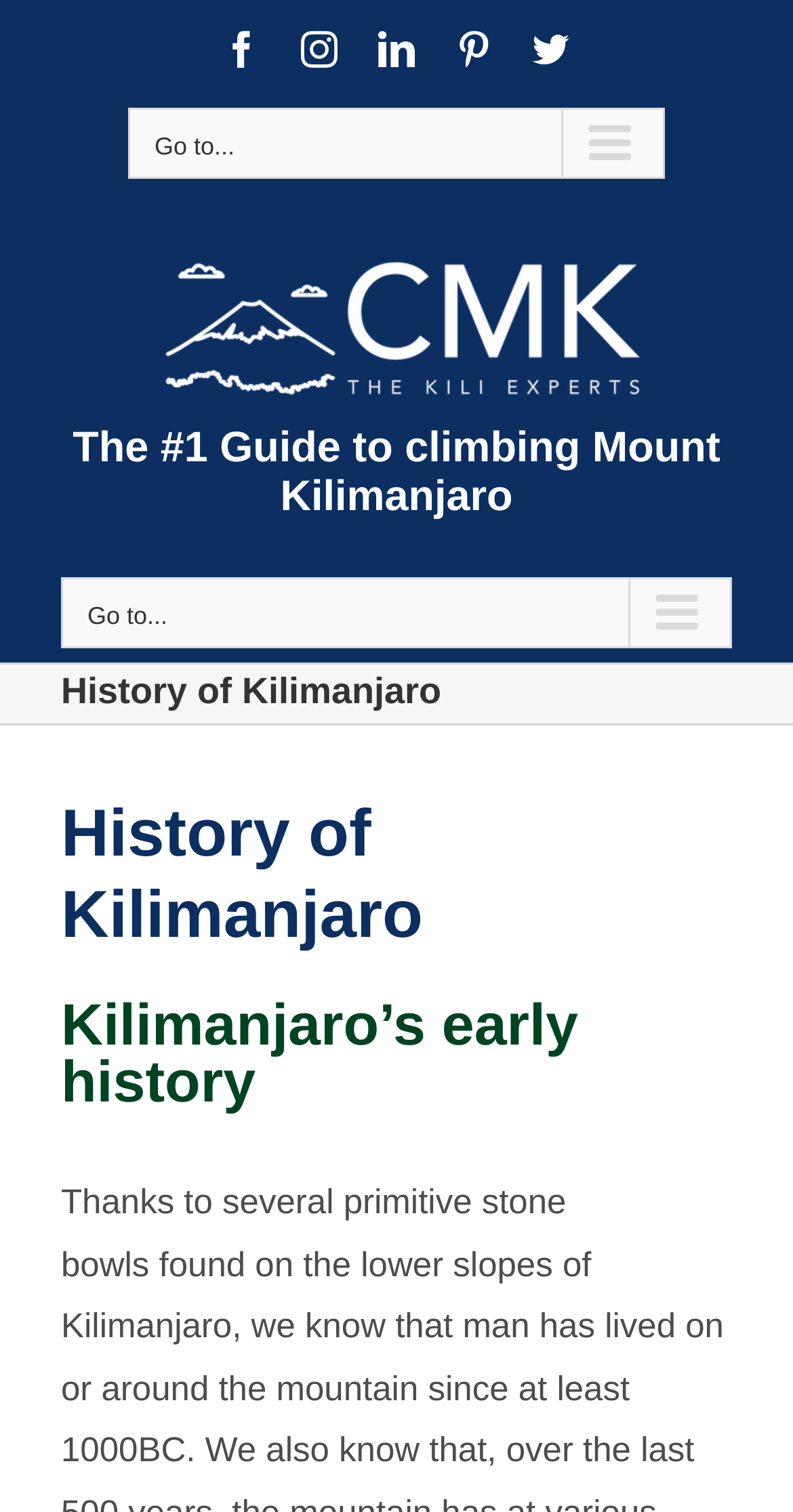Provide the bounding box coordinates of the section that needs to be clicked to accomplish the following instruction: "Read about Kilimanjaro’s early history."

[0.077, 0.66, 0.923, 0.737]